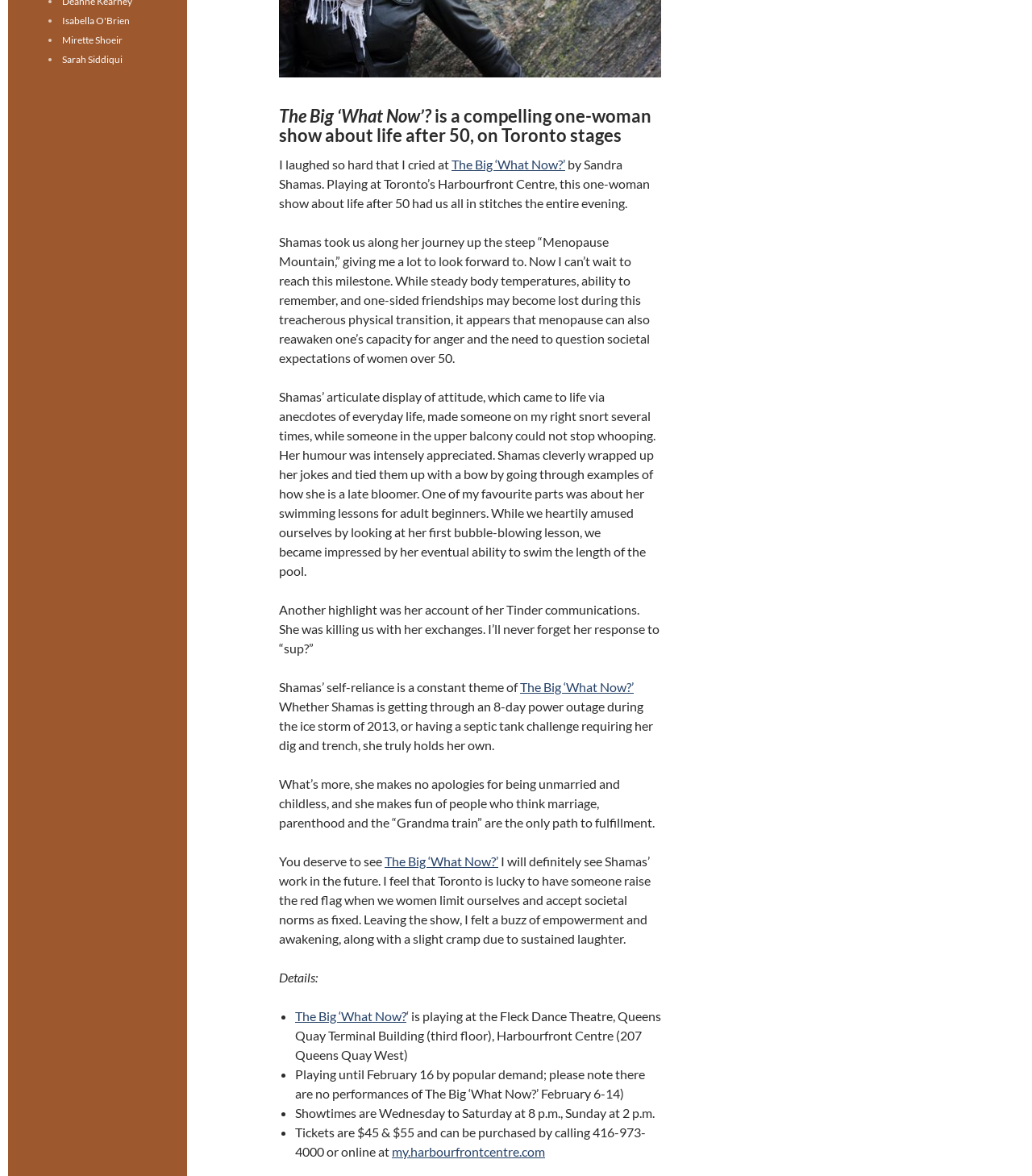Find the bounding box coordinates for the HTML element described in this sentence: "my.harbourfrontcentre.com". Provide the coordinates as four float numbers between 0 and 1, in the format [left, top, right, bottom].

[0.38, 0.972, 0.528, 0.985]